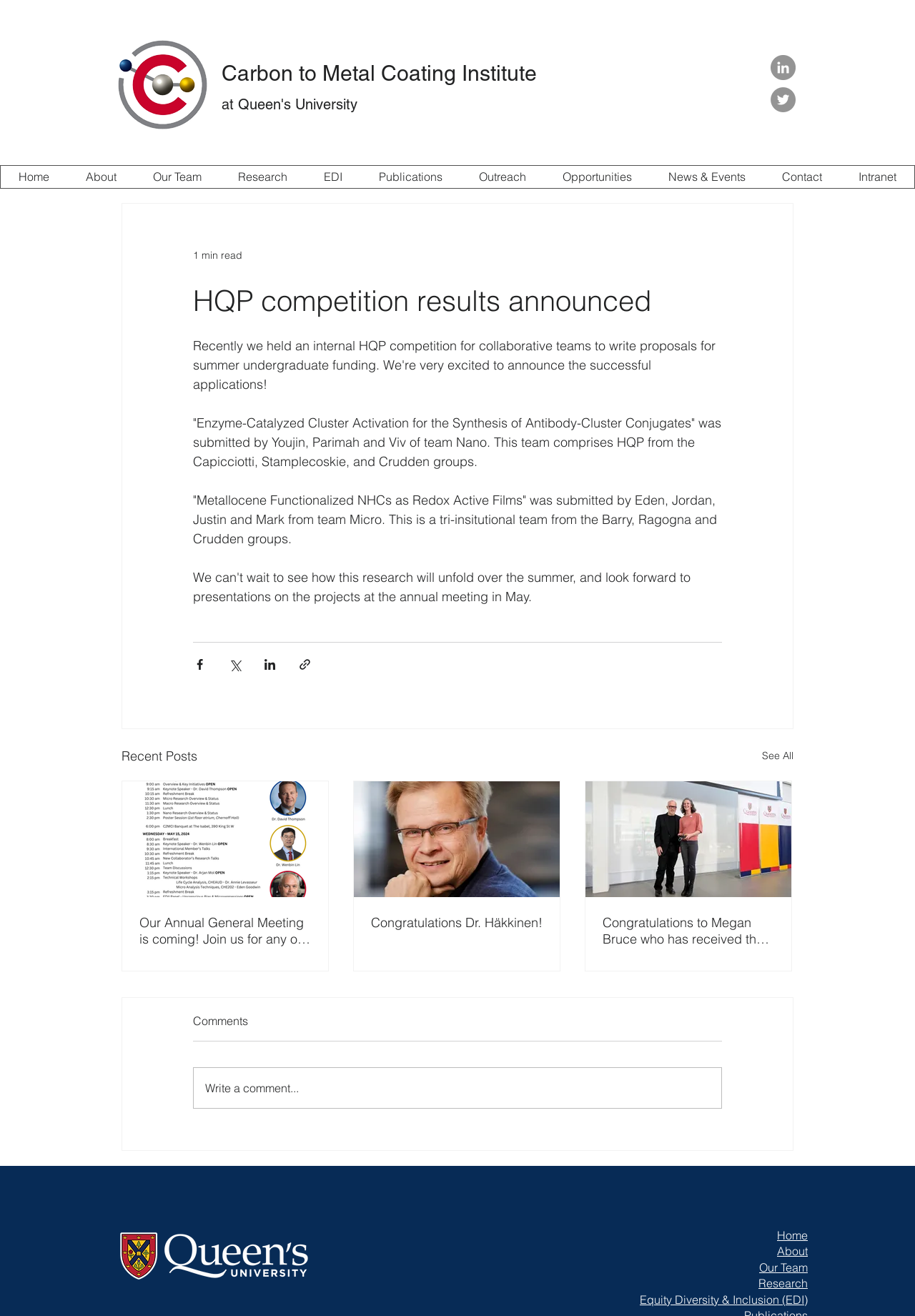Answer the question in one word or a short phrase:
What is the name of the institute?

Carbon to Metal Coating Institute